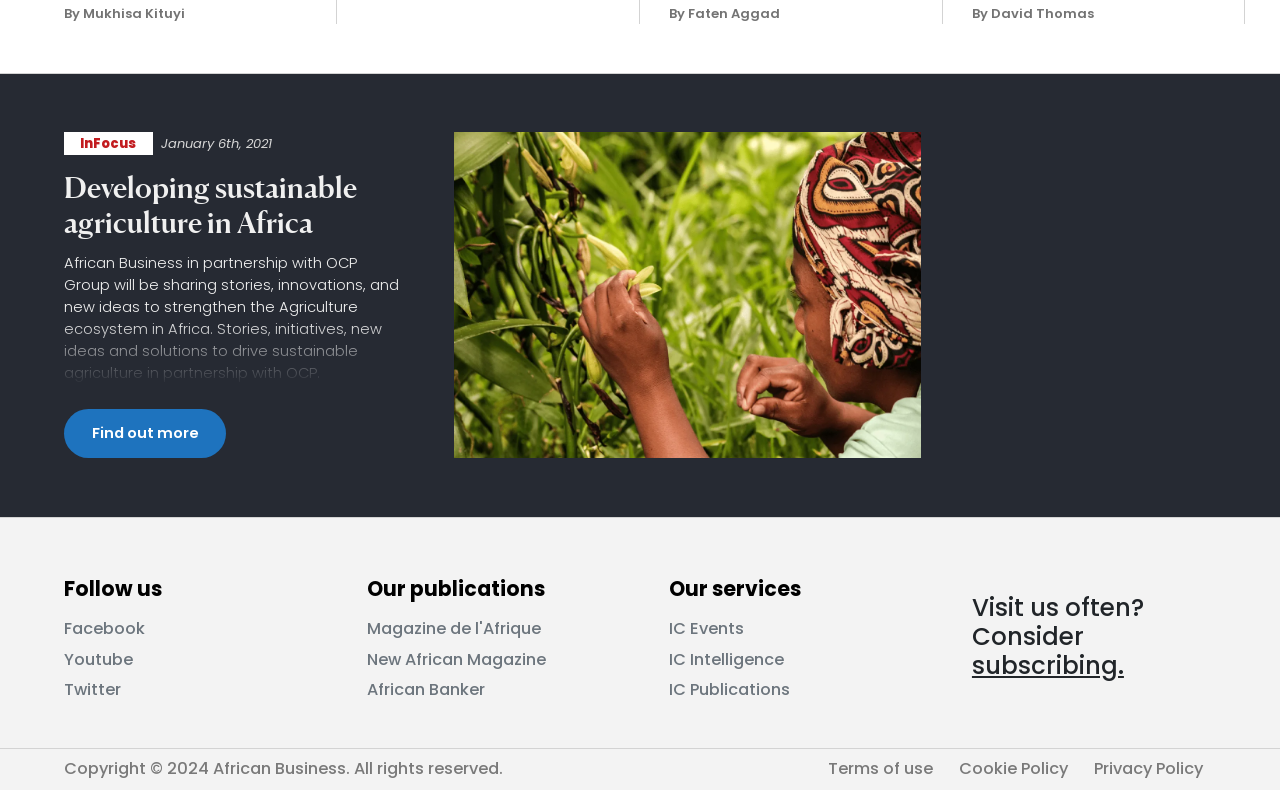What publications are available?
Please look at the screenshot and answer using one word or phrase.

Magazine de l'Afrique, New African Magazine, African Banker